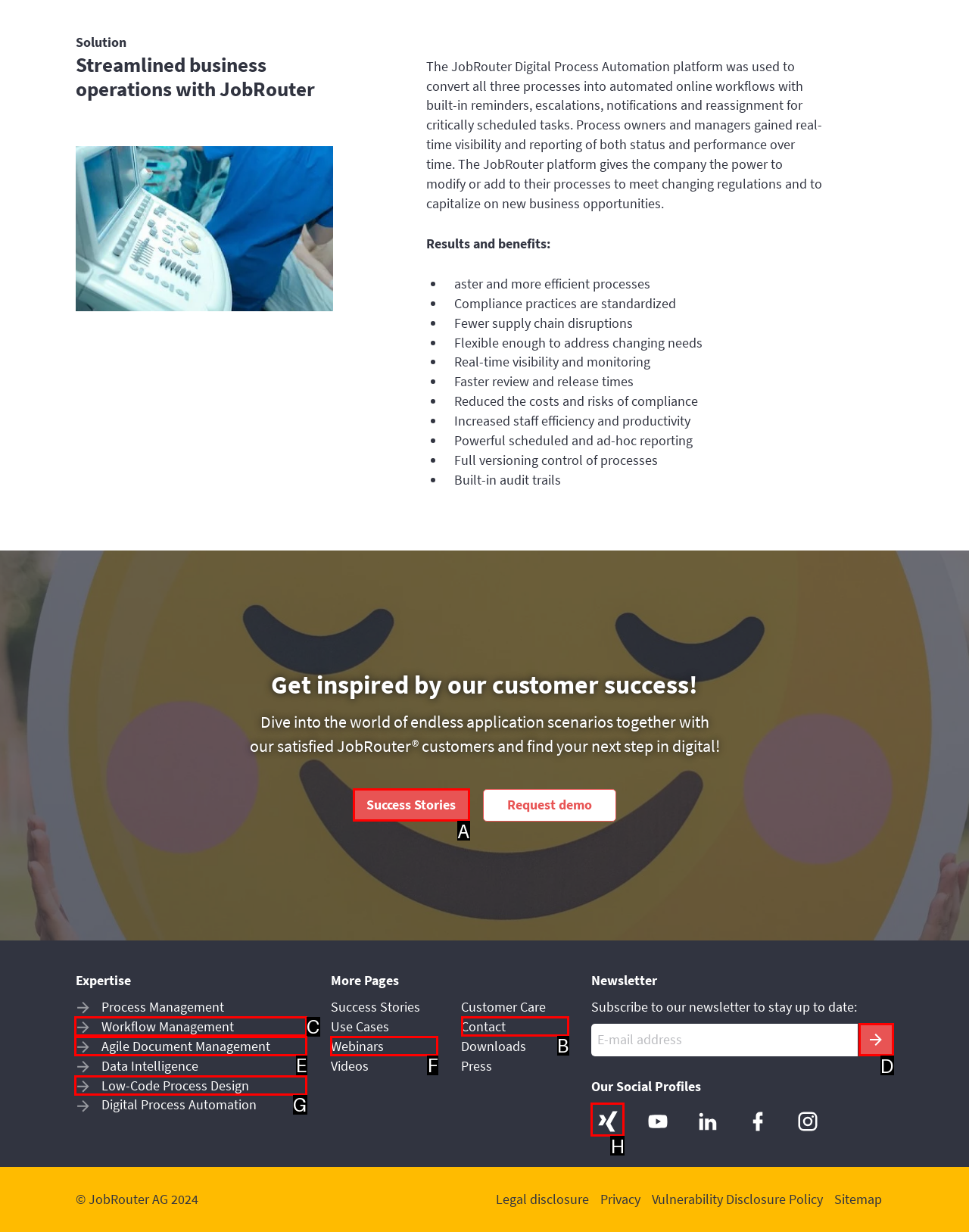Identify the correct UI element to click to follow this instruction: Click the 'Contact' link
Respond with the letter of the appropriate choice from the displayed options.

B